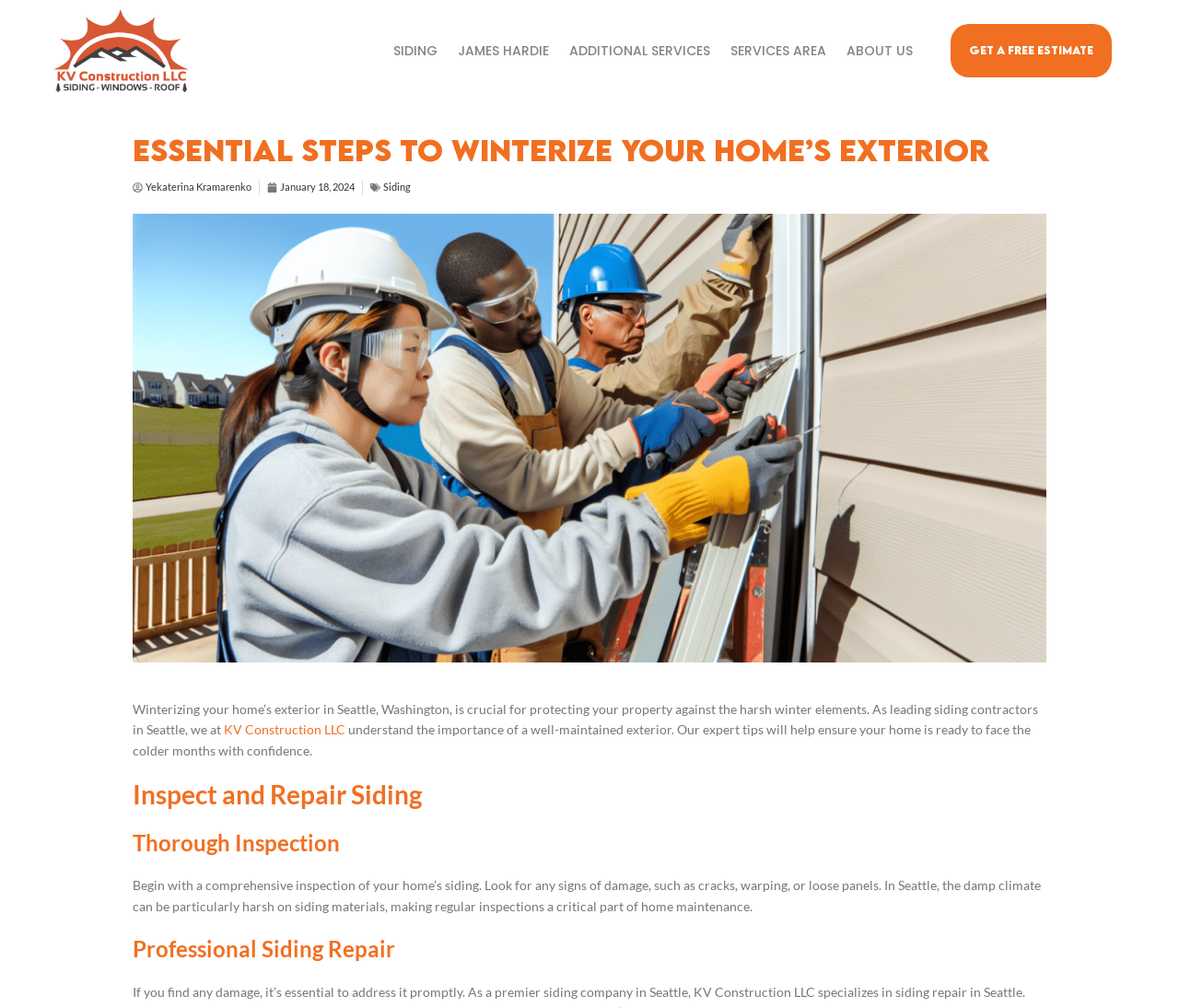Identify the bounding box coordinates for the element you need to click to achieve the following task: "Read about inspecting and repairing siding". Provide the bounding box coordinates as four float numbers between 0 and 1, in the form [left, top, right, bottom].

[0.112, 0.773, 0.888, 0.804]